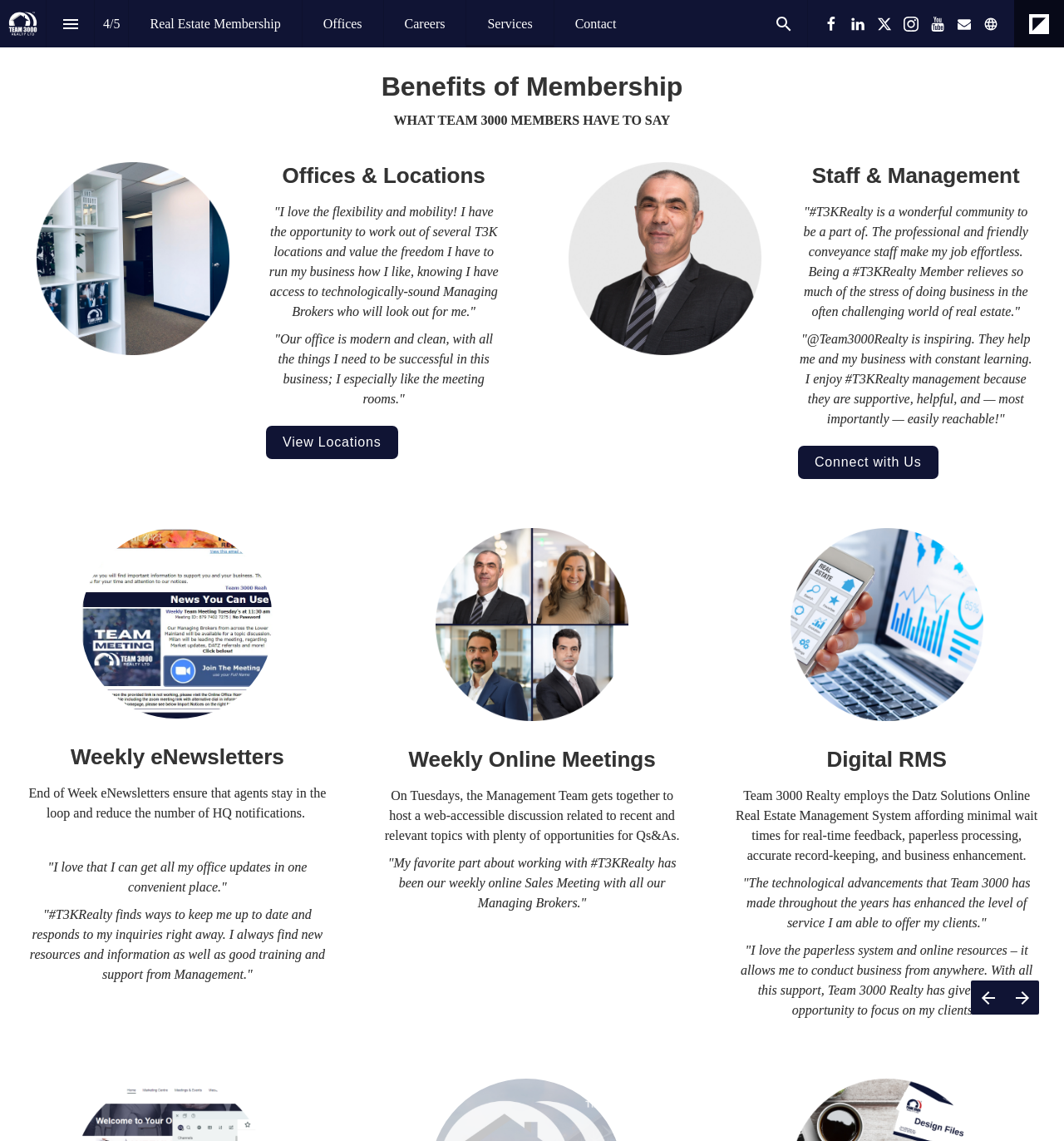Can you show the bounding box coordinates of the region to click on to complete the task described in the instruction: "Click on the 'Index' button"?

[0.044, 0.0, 0.088, 0.042]